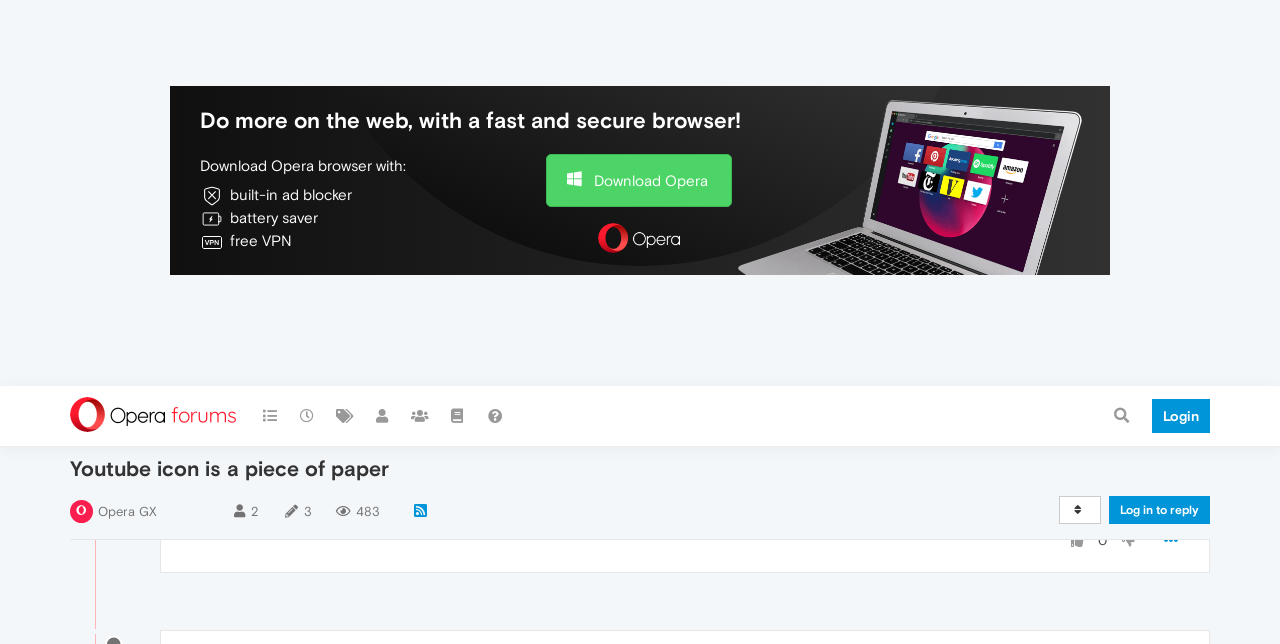Could you locate the bounding box coordinates for the section that should be clicked to accomplish this task: "Click the login button".

[0.892, 0.0, 0.945, 0.093]